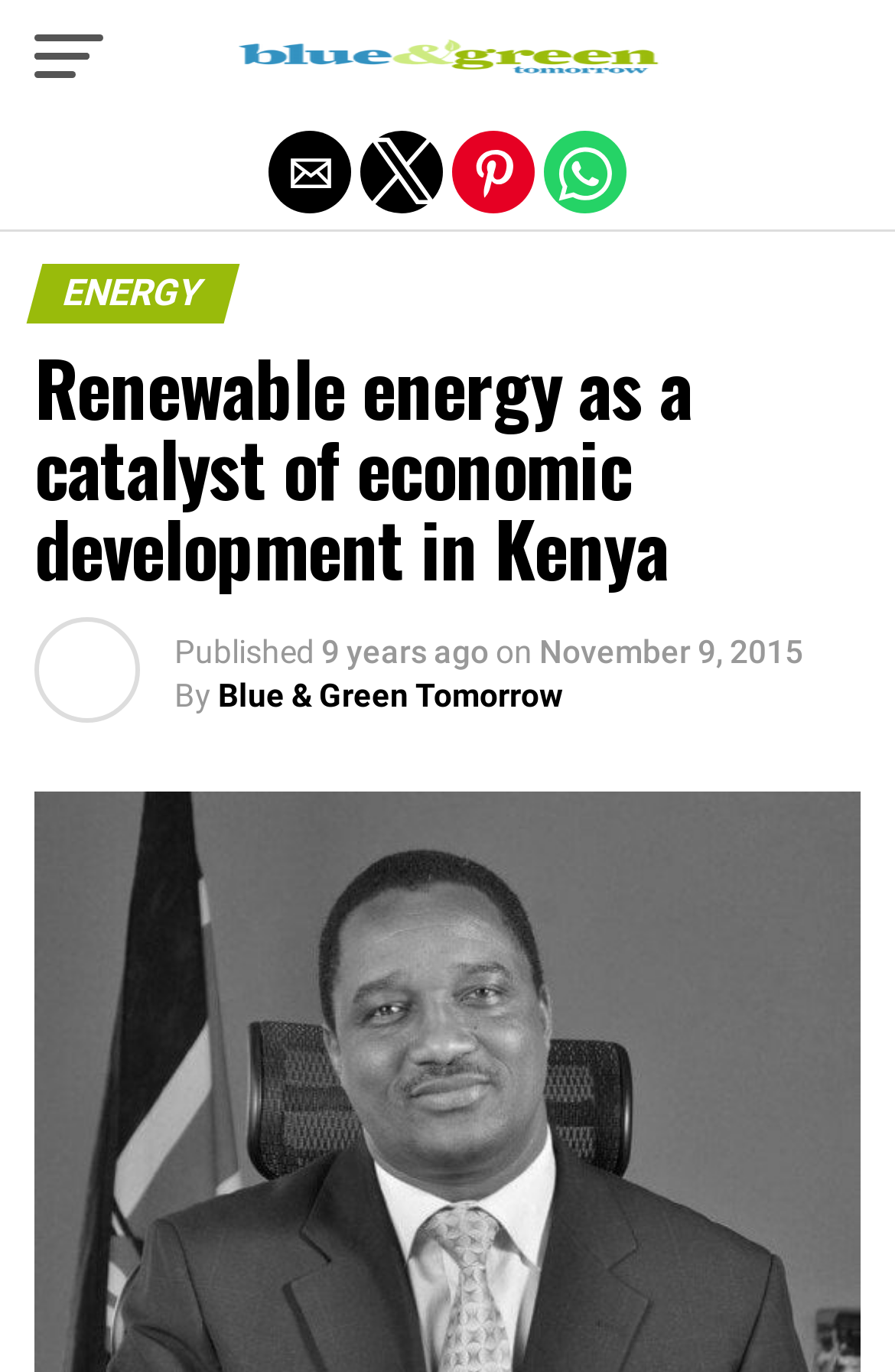Who is the author of the article?
Please provide a detailed and comprehensive answer to the question.

I found the author by looking at the link element with the text 'Blue & Green Tomorrow' which is located near the 'By' text, indicating that it is the author of the article.